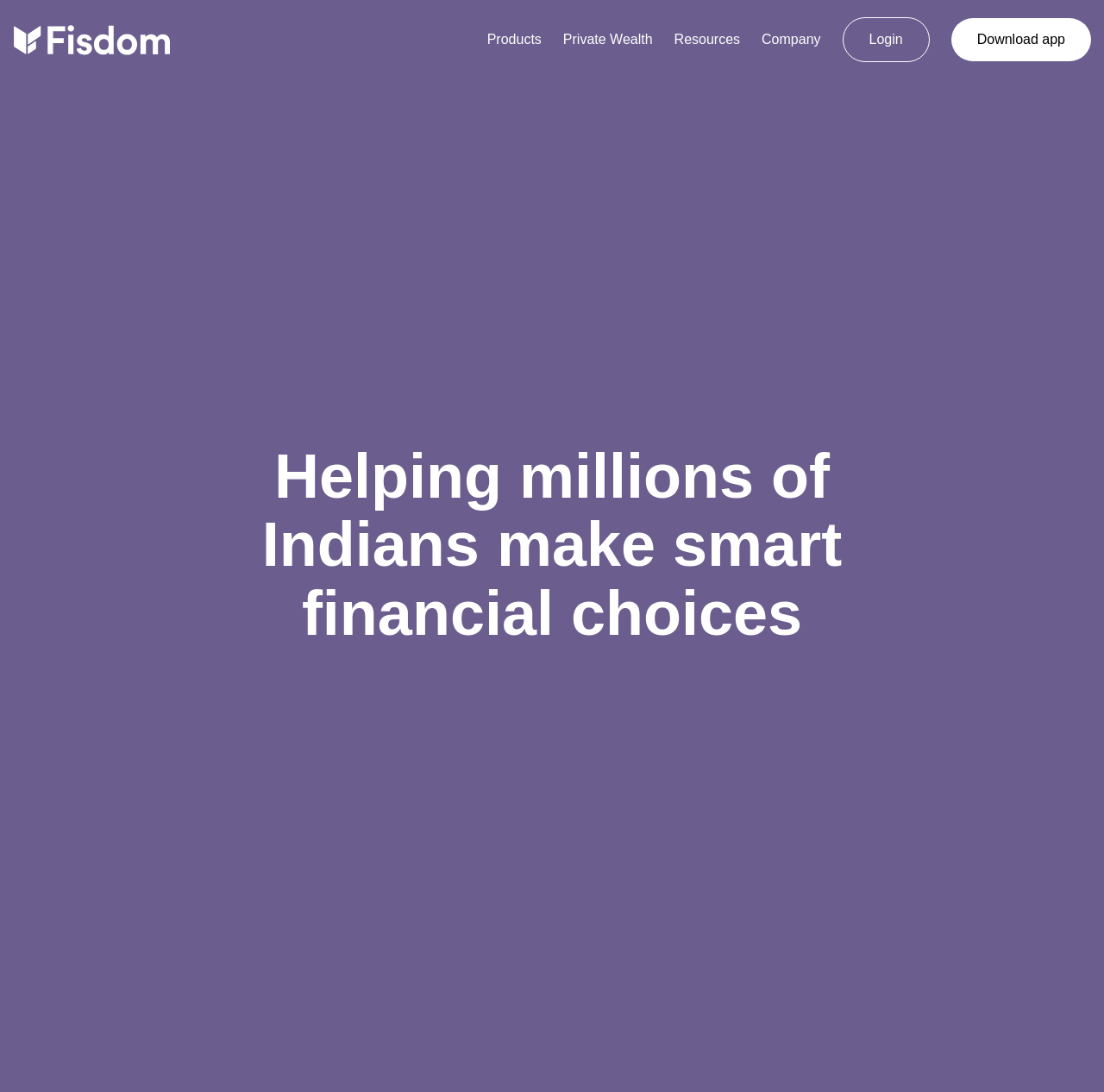What can be downloaded from the website?
Based on the visual, give a brief answer using one word or a short phrase.

The Fisdom app